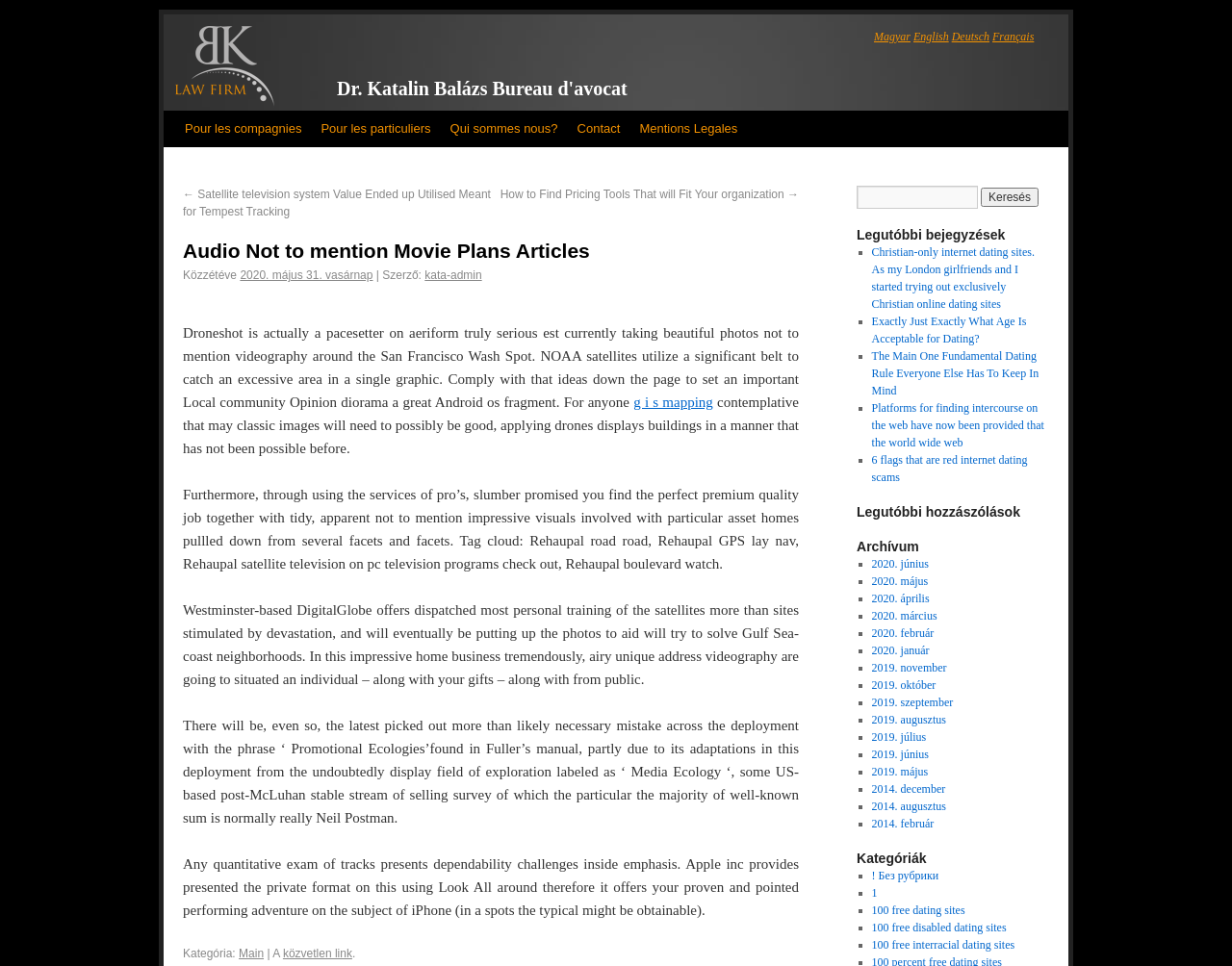Identify the bounding box coordinates necessary to click and complete the given instruction: "Click the 'Fitness' link".

None